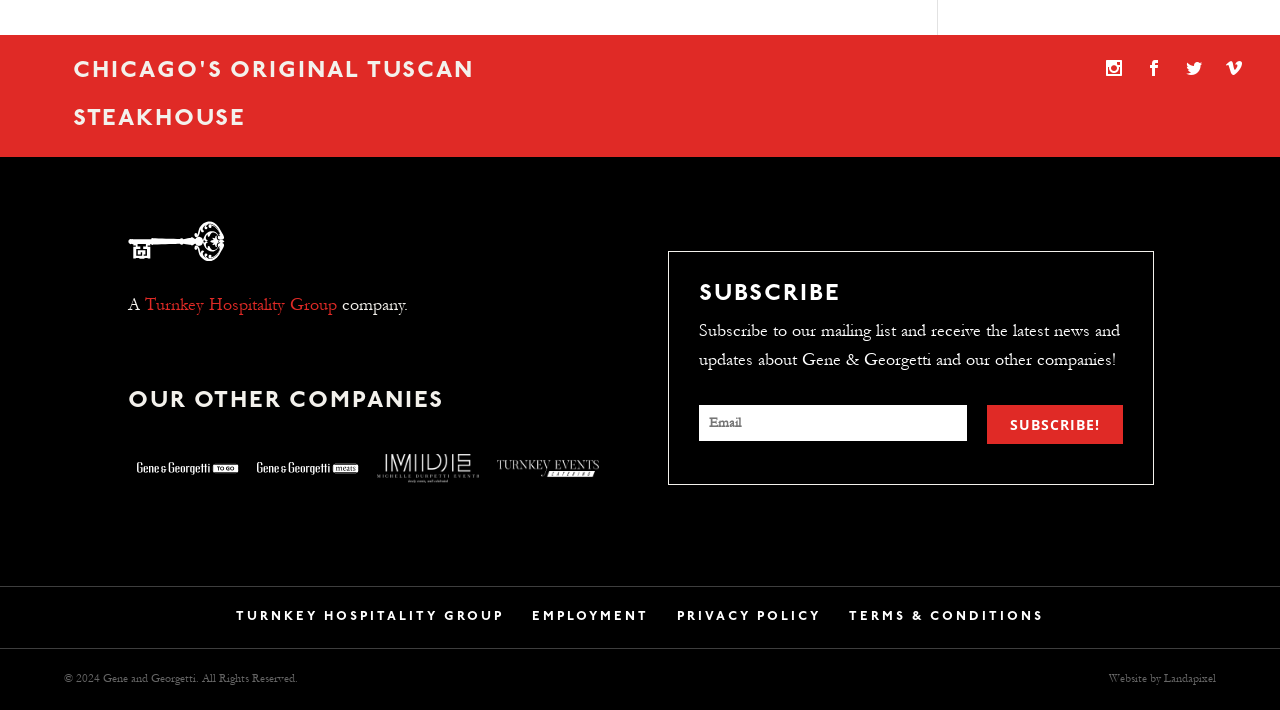Please provide a comprehensive answer to the question based on the screenshot: What is the copyright year?

The copyright year can be found in the StaticText element '© 2024 Gene and Georgetti. All Rights Reserved.' which is a child of the contentinfo element.